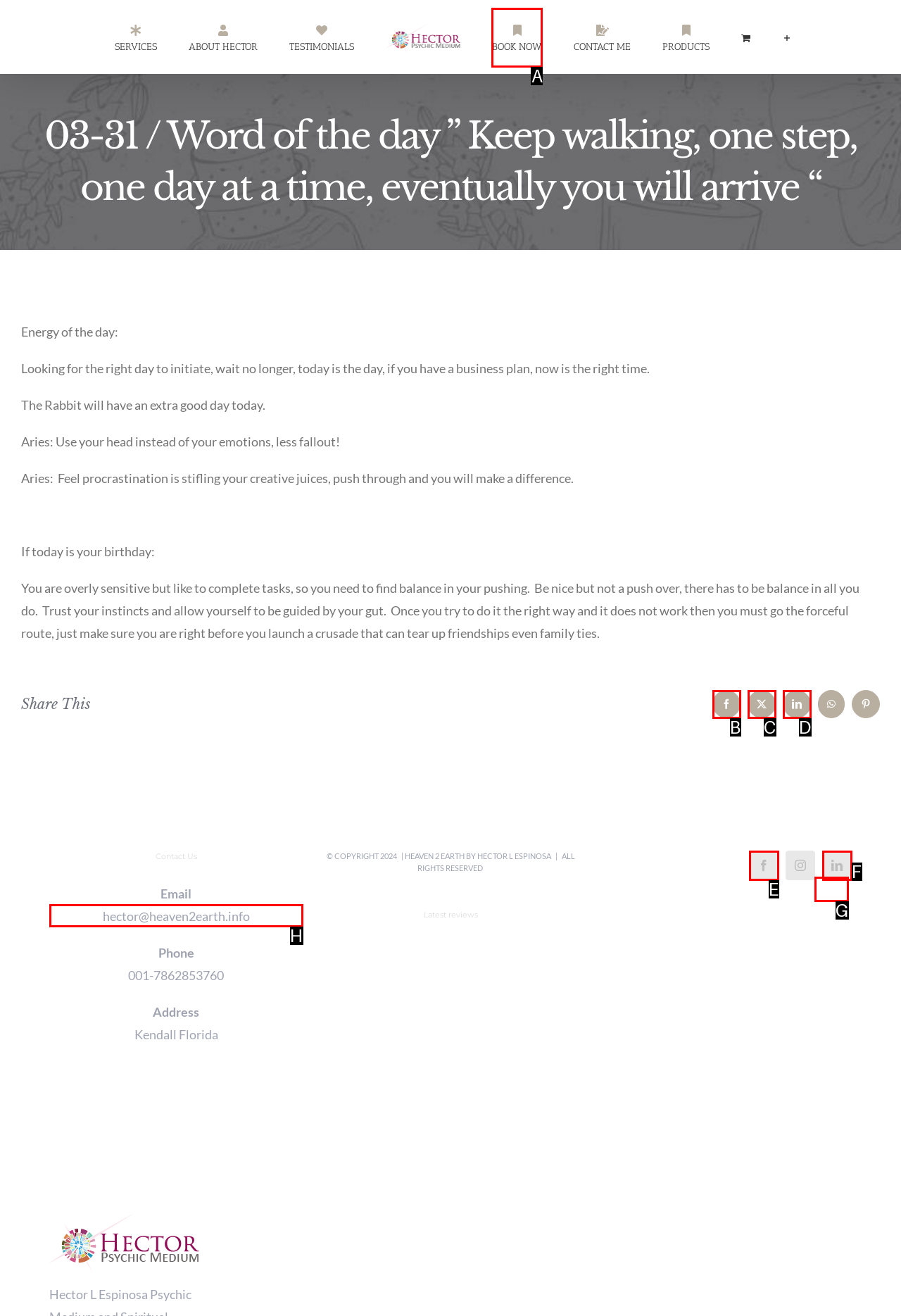Identify the correct option to click in order to accomplish the task: Book an appointment Provide your answer with the letter of the selected choice.

A